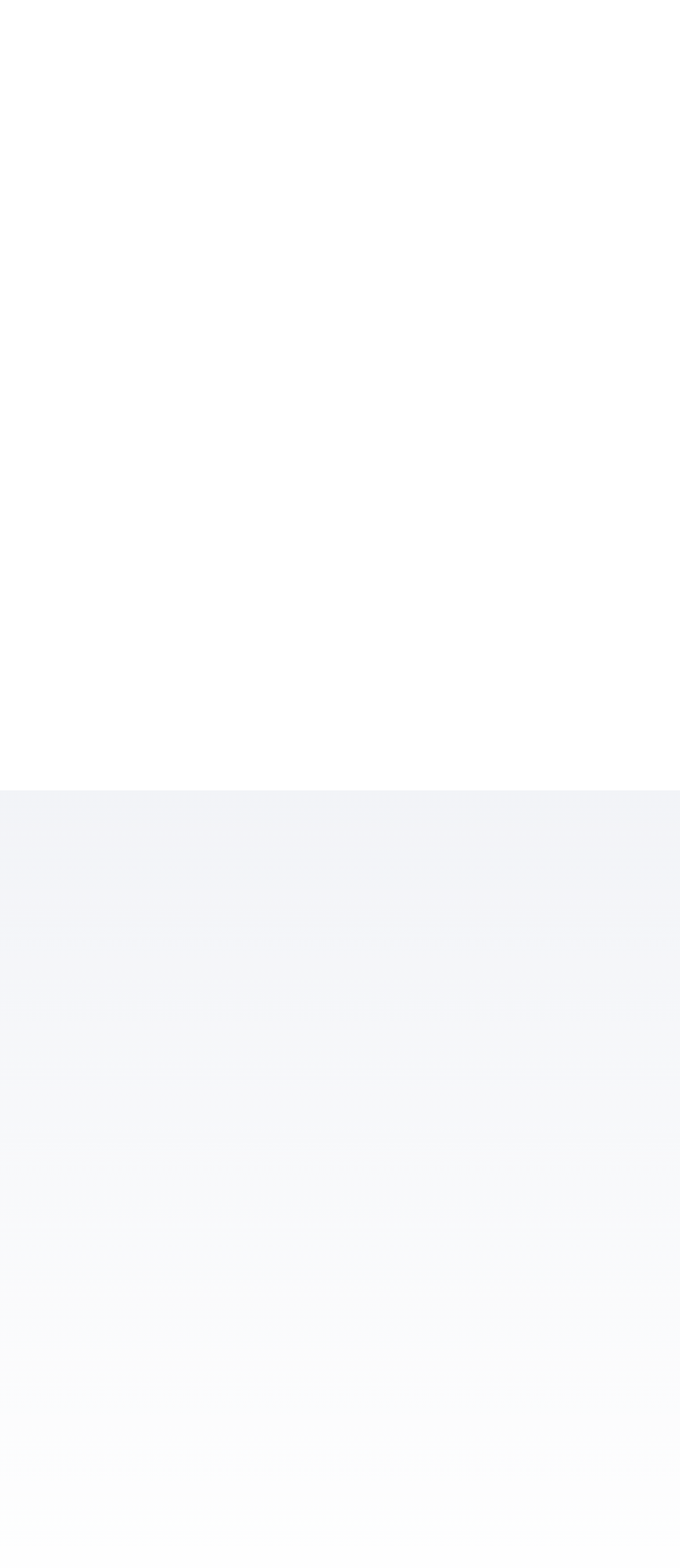Provide a short, one-word or phrase answer to the question below:
What is the purpose of the 'REGISTER NOW' button?

Subscribe to HPC's News